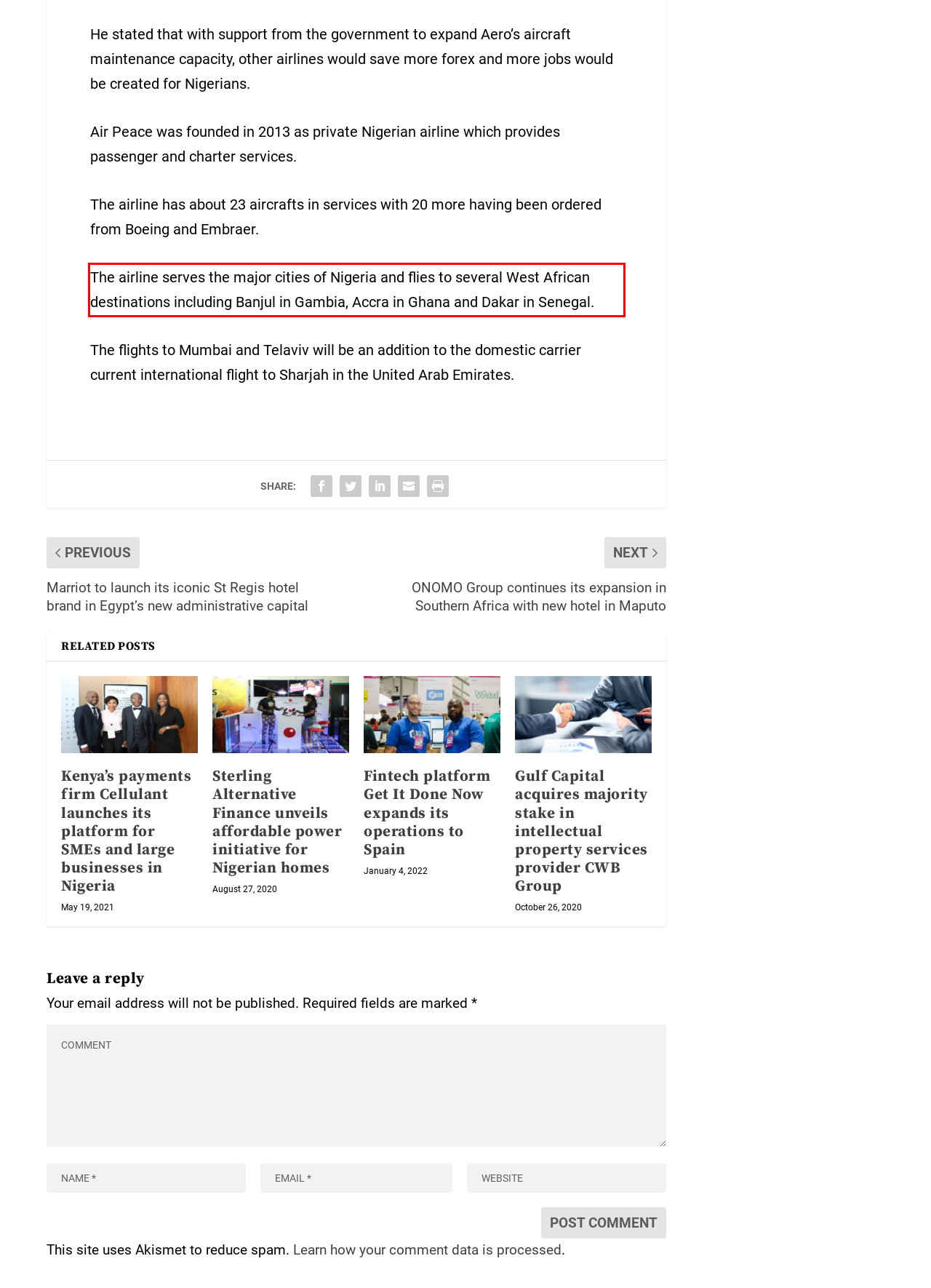From the given screenshot of a webpage, identify the red bounding box and extract the text content within it.

The airline serves the major cities of Nigeria and flies to several West African destinations including Banjul in Gambia, Accra in Ghana and Dakar in Senegal.